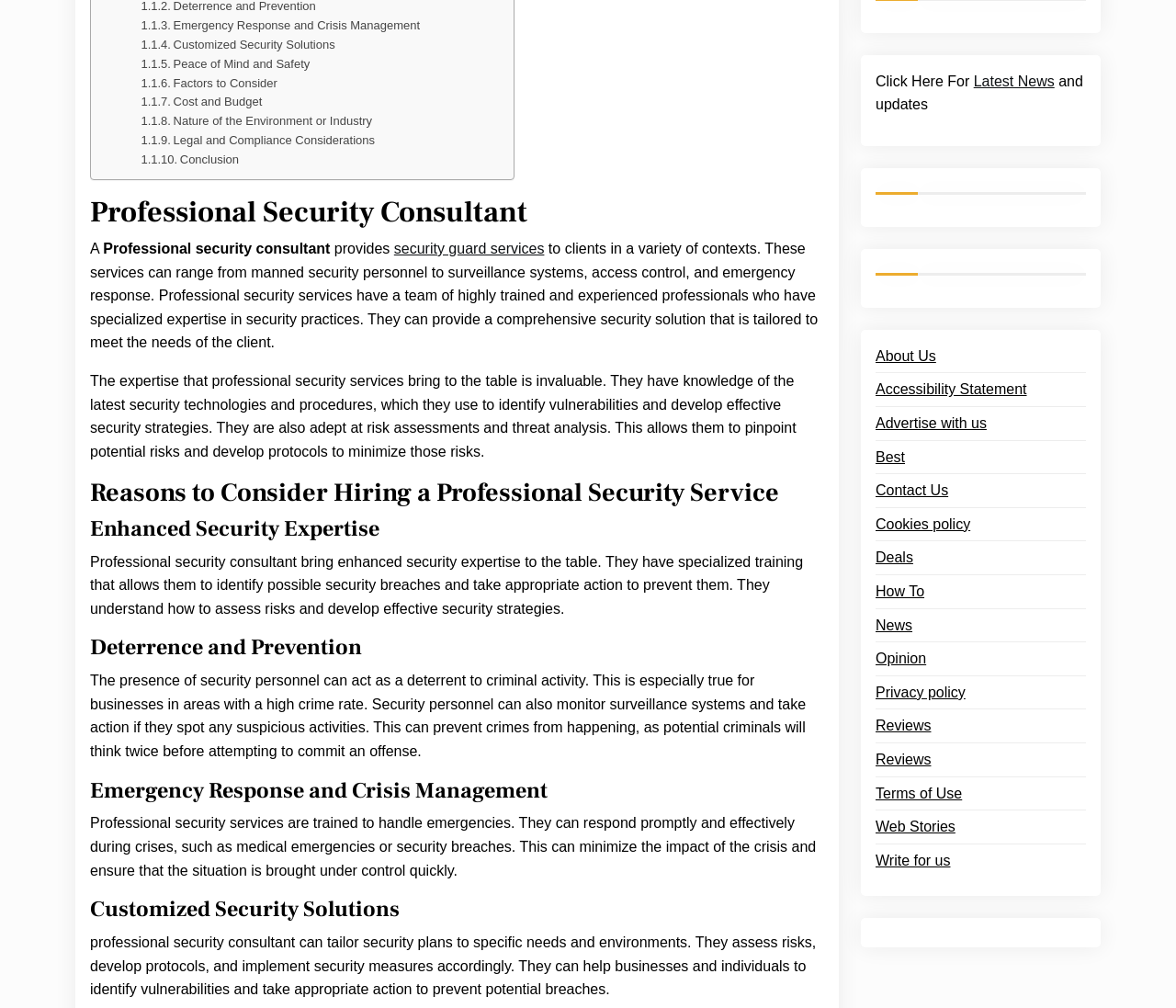Kindly provide the bounding box coordinates of the section you need to click on to fulfill the given instruction: "Click on the 'LOGIN' button".

None